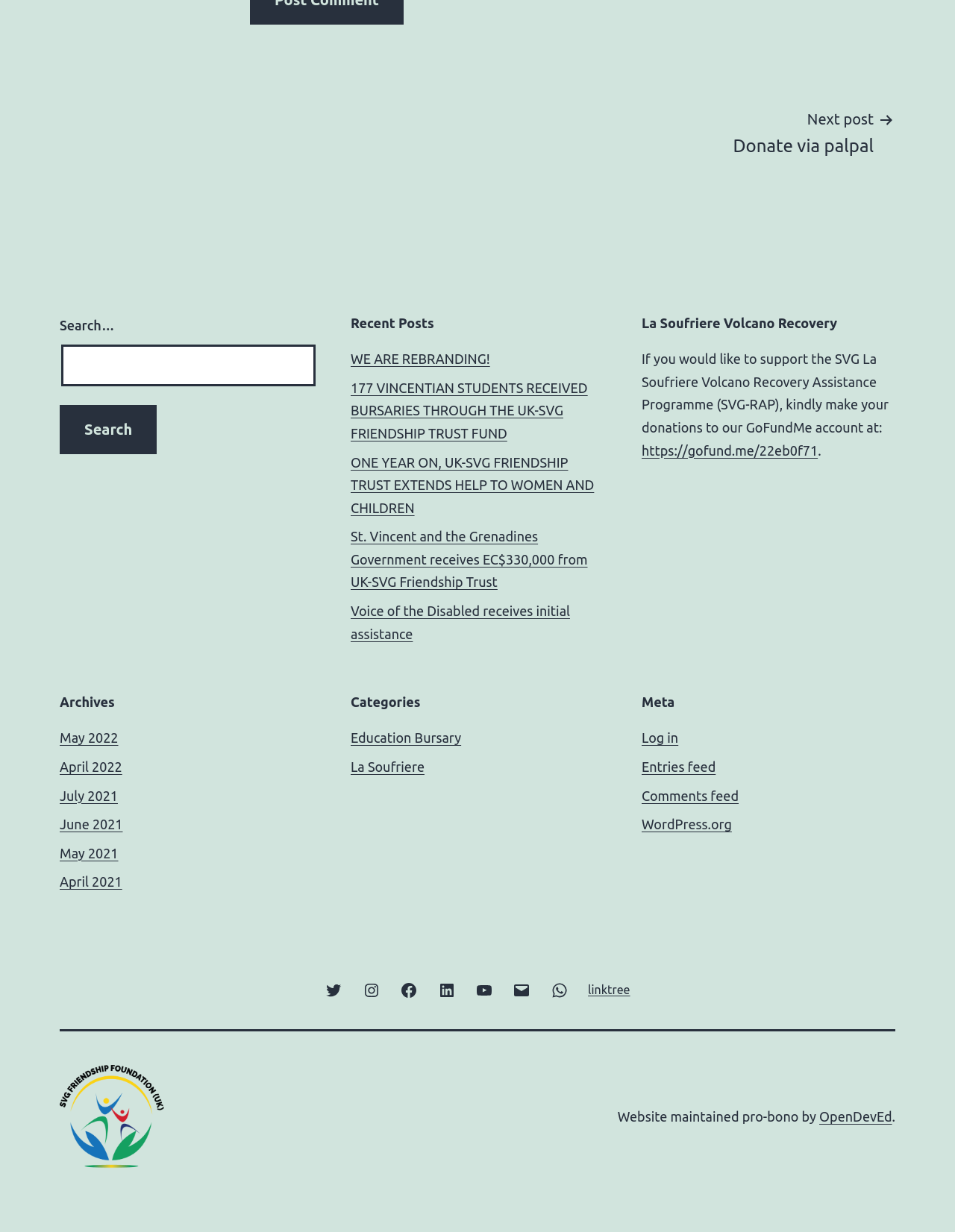How can I support the La Soufriere Volcano Recovery Assistance Programme?
Using the image as a reference, deliver a detailed and thorough answer to the question.

I found the answer by looking at the section with the heading 'La Soufriere Volcano Recovery' and the static text 'If you would like to support the SVG La Soufriere Volcano Recovery Assistance Programme (SVG-RAP), kindly make your donations to our GoFundMe account at:', which indicates that making a donation to the GoFundMe account is a way to support the programme.